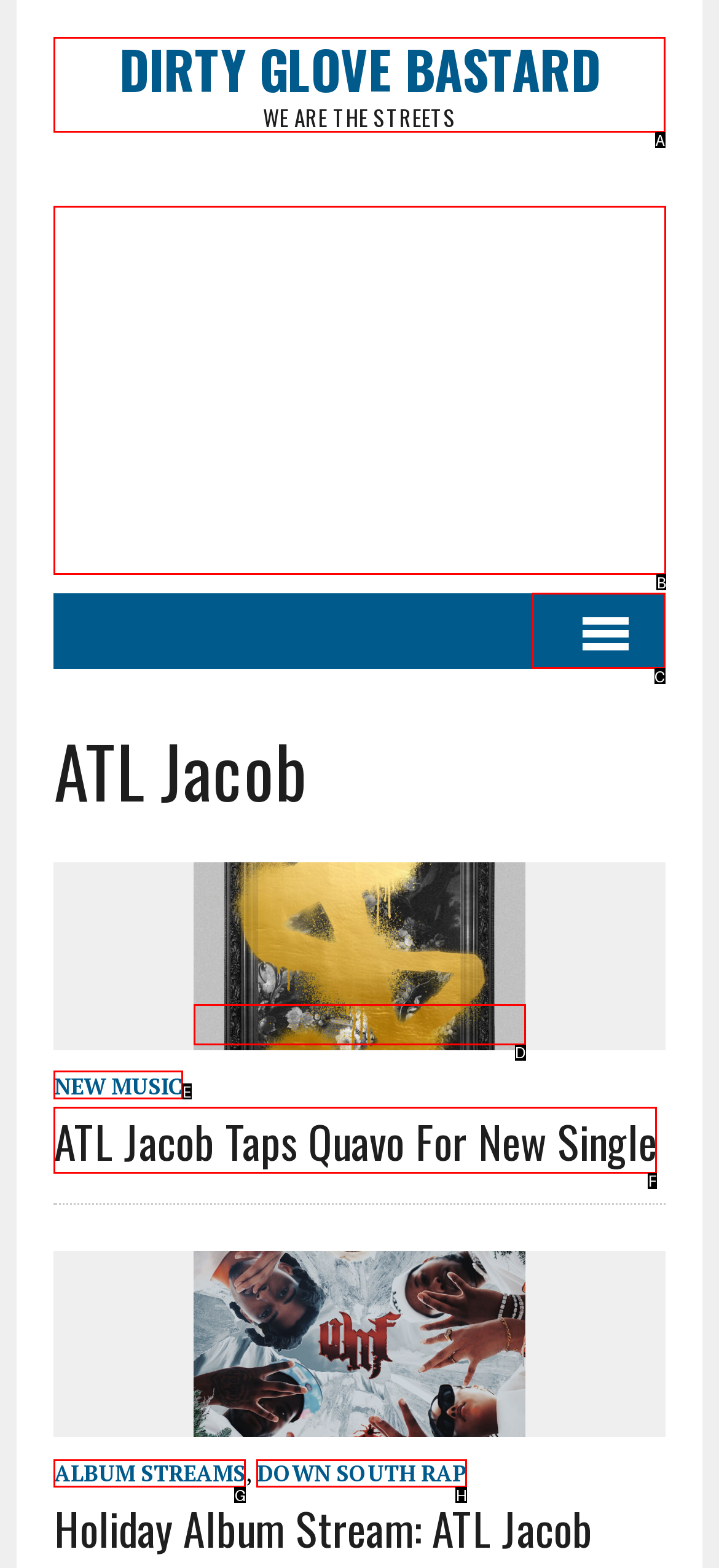Choose the letter of the option that needs to be clicked to perform the task: Explore the 'NEW MUSIC' section. Answer with the letter.

E